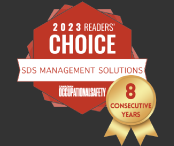Please respond to the question using a single word or phrase:
How many consecutive years has the recipient been acknowledged?

8